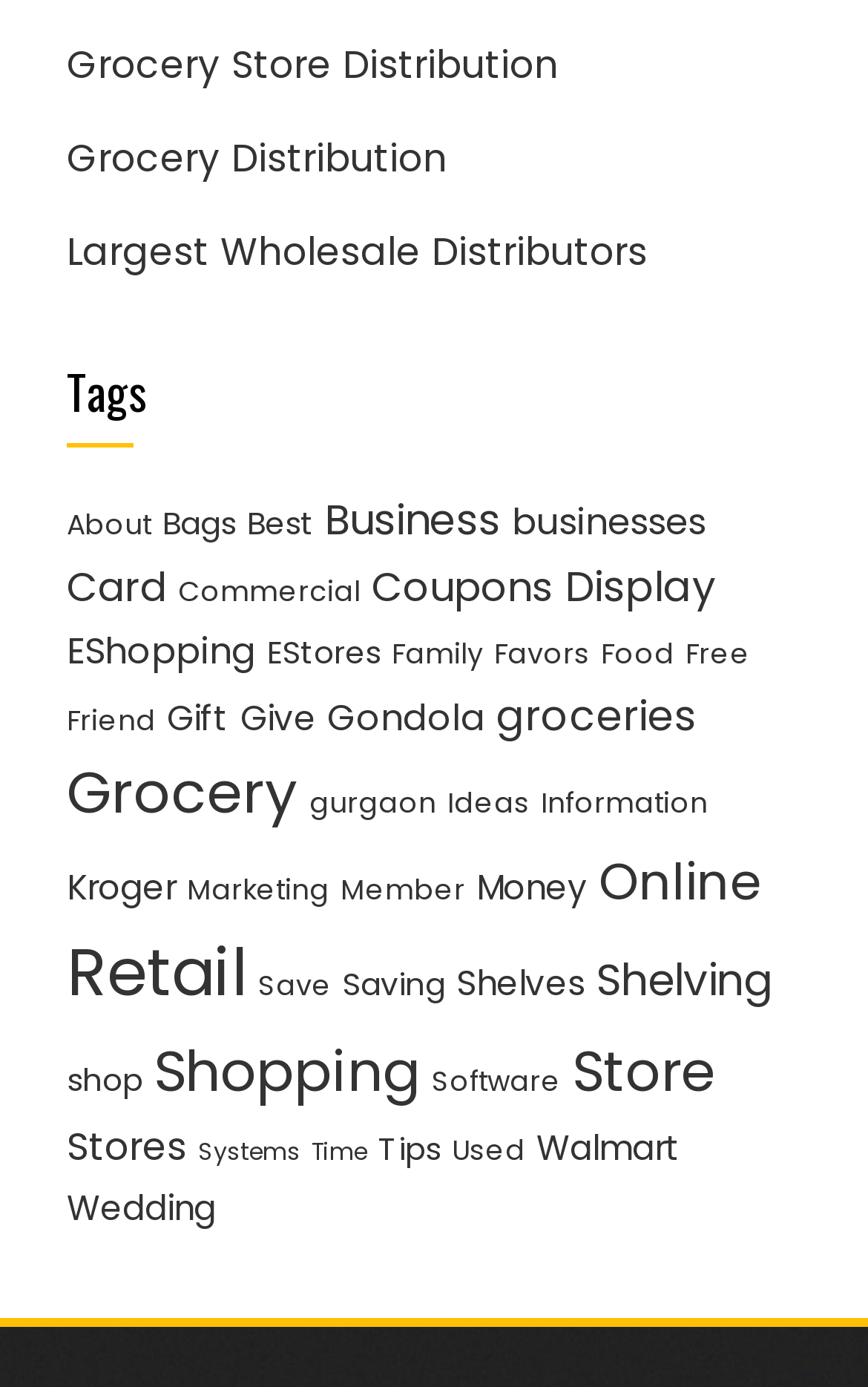What is the longest link text under the 'Tags' heading?
We need a detailed and exhaustive answer to the question. Please elaborate.

I scanned through the link texts under the 'Tags' heading and found that the longest link text is 'Largest Wholesale Distributors'.